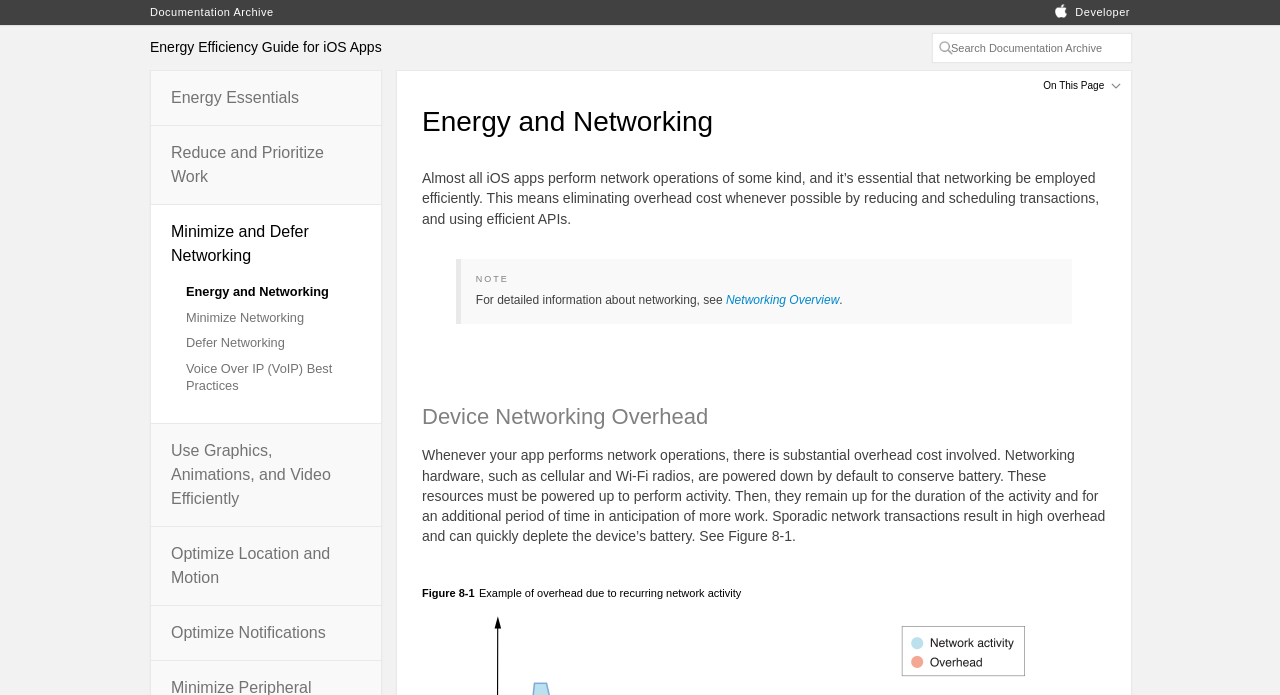What is the main topic of this webpage?
Based on the visual information, provide a detailed and comprehensive answer.

Based on the webpage content, it appears that the main topic is energy efficiency, specifically for iOS apps. The webpage provides guidelines and recommendations for developing energy-efficient iOS apps.